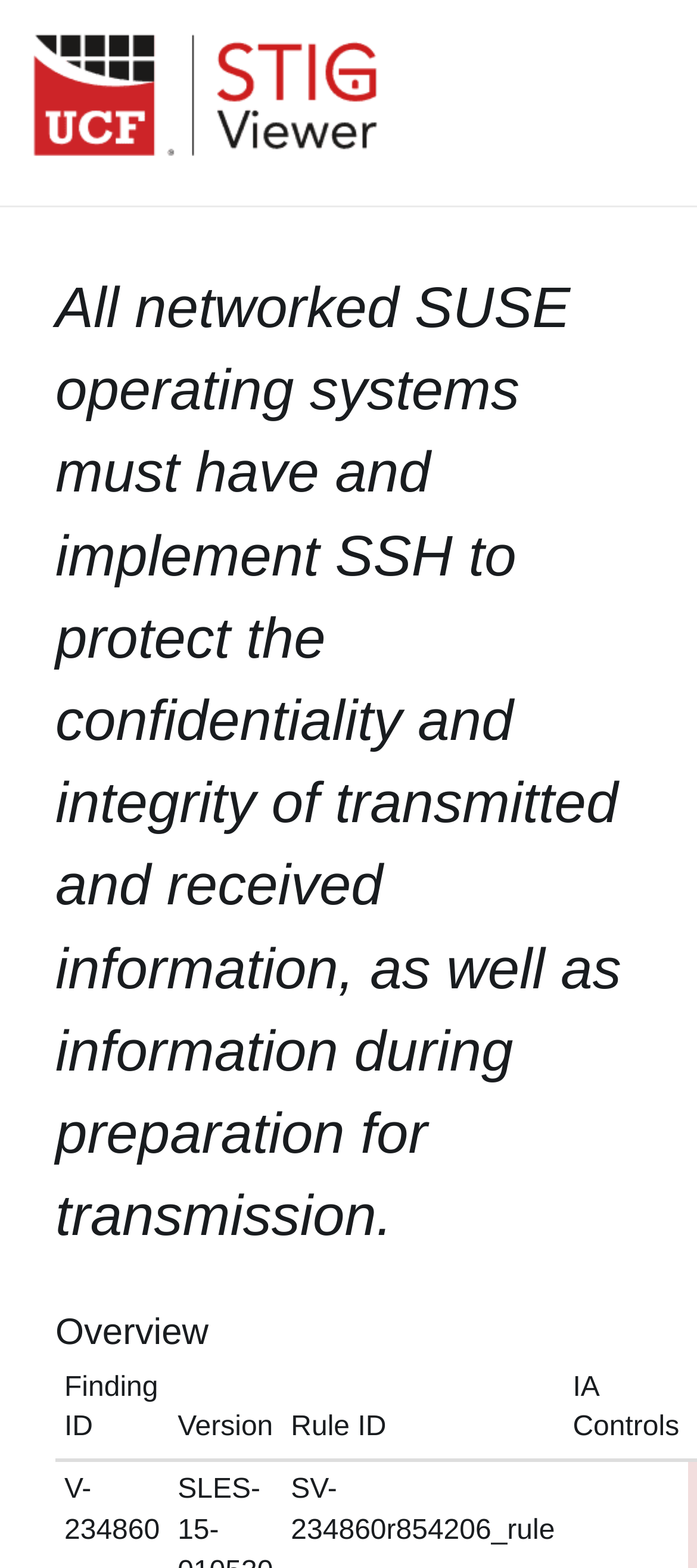Given the element description STIGs, specify the bounding box coordinates of the corresponding UI element in the format (top-left x, top-left y, bottom-right x, bottom-right y). All values must be between 0 and 1.

[0.561, 0.242, 0.683, 0.288]